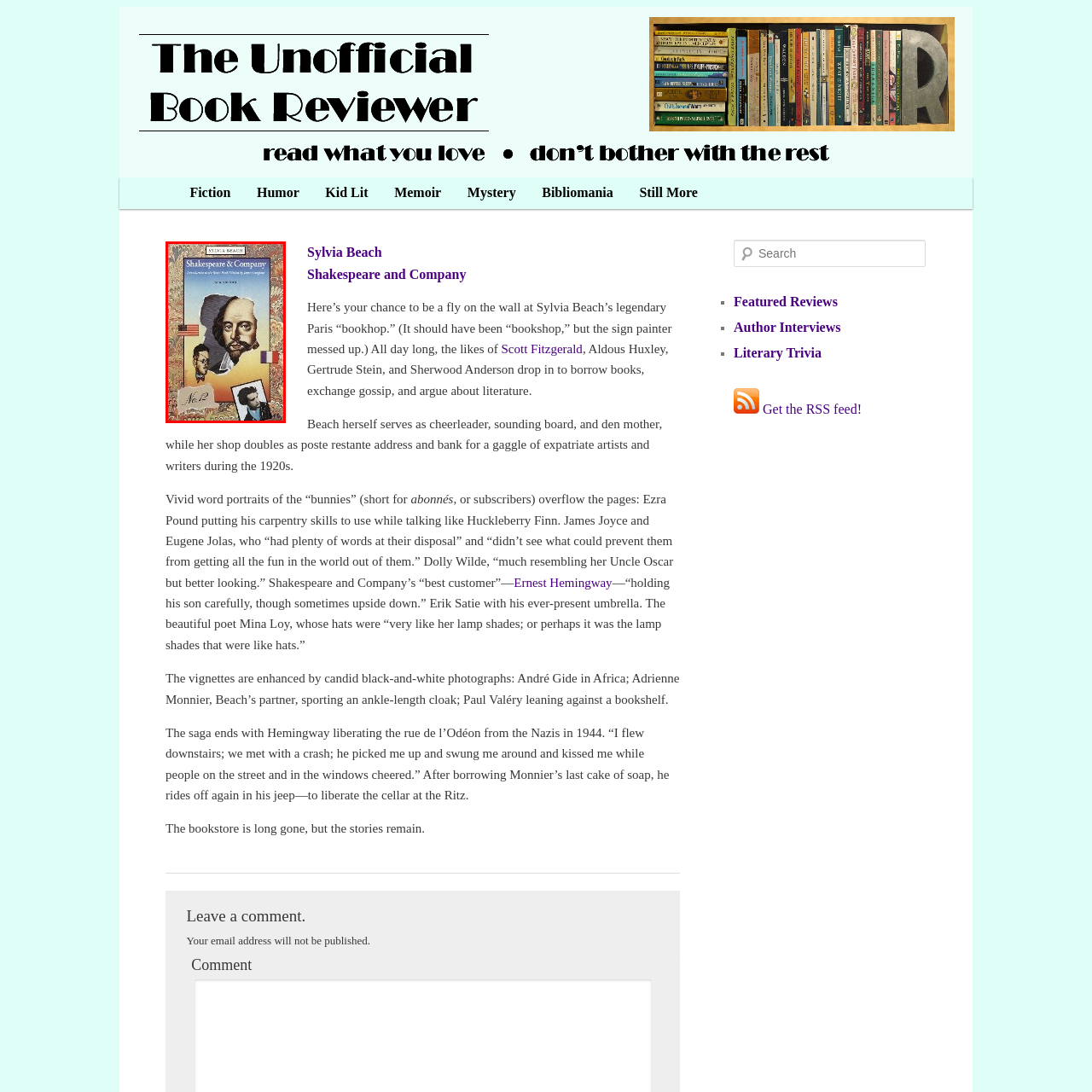Offer a complete and descriptive caption for the image marked by the red box.

The image features a vibrant and artistic book cover titled "Shakespeare & Company," highlighting Sylvia Beach’s renowned Paris bookstore. The design includes a prominent portrait of William Shakespeare alongside imagery of notable literary figures, emphasizing the rich literary history associated with the shop. Set against a backdrop of intricate patterns, the cover incorporates elements such as the American and French flags, symbolizing the cross-cultural exchange of ideas and artistry that flourished in Beach’s establishment during the 1920s. The cover design evokes a sense of nostalgia and reverence for the literary community that once thrived in this iconic space.